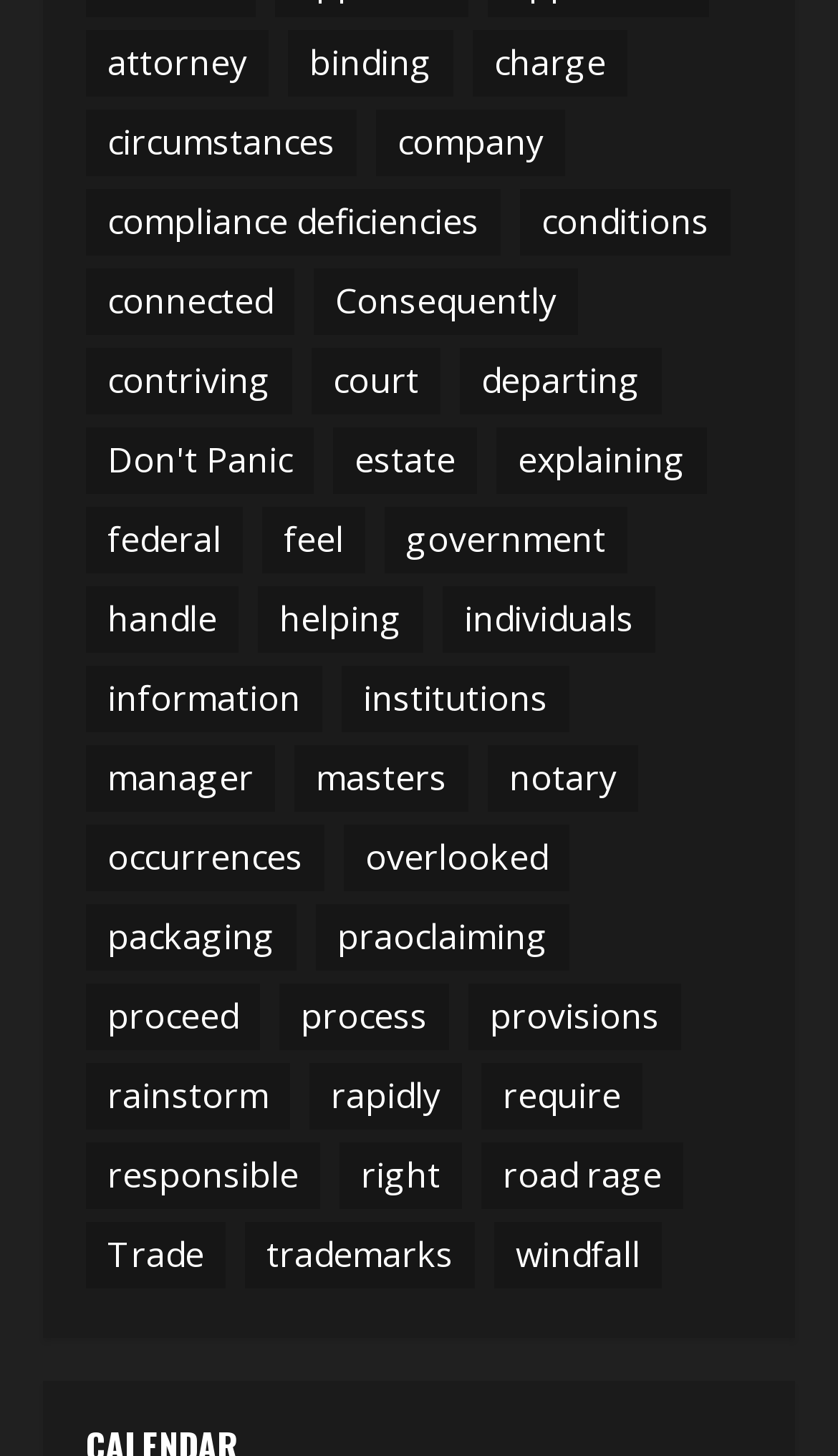Identify the bounding box coordinates for the region to click in order to carry out this instruction: "Explore trade options". Provide the coordinates using four float numbers between 0 and 1, formatted as [left, top, right, bottom].

[0.103, 0.839, 0.269, 0.884]